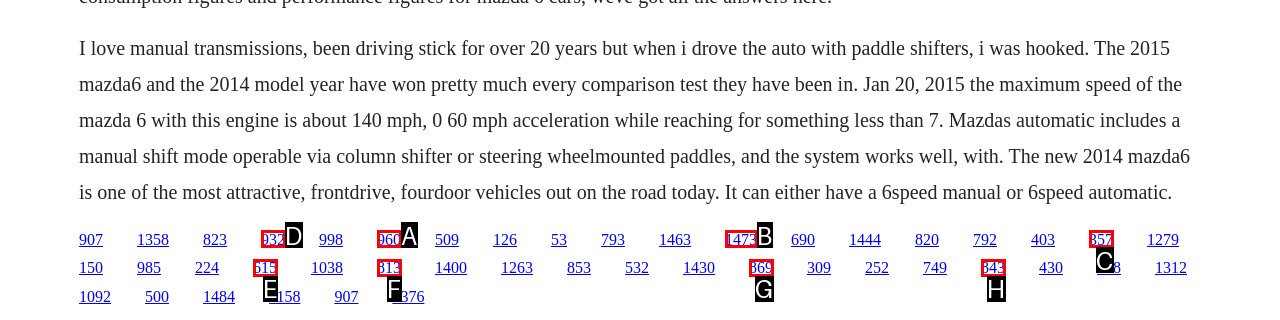Tell me which one HTML element I should click to complete the following task: Learn more about the 6-speed automatic Answer with the option's letter from the given choices directly.

D